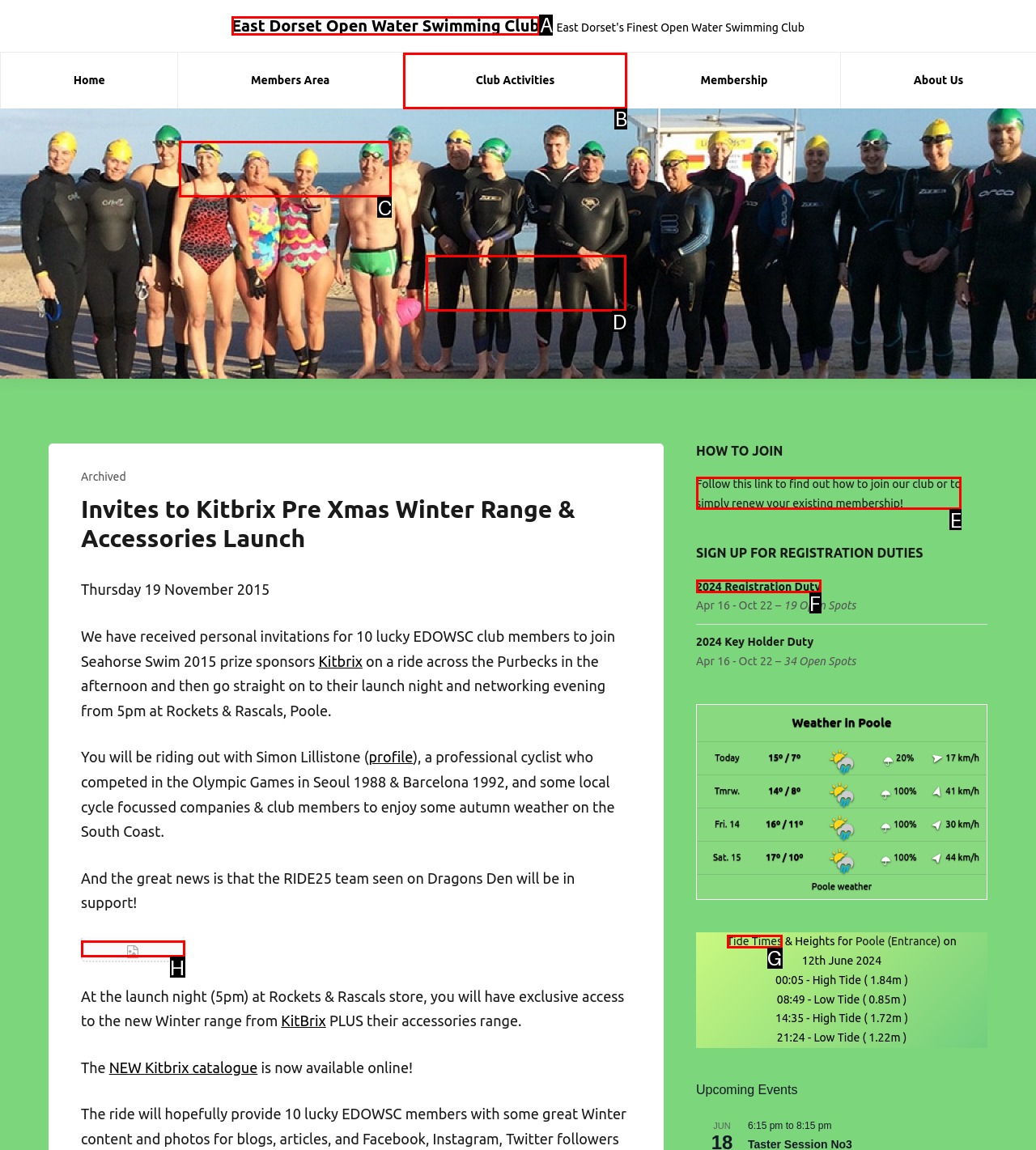Which option aligns with the description: Cloudflare? Respond by selecting the correct letter.

None